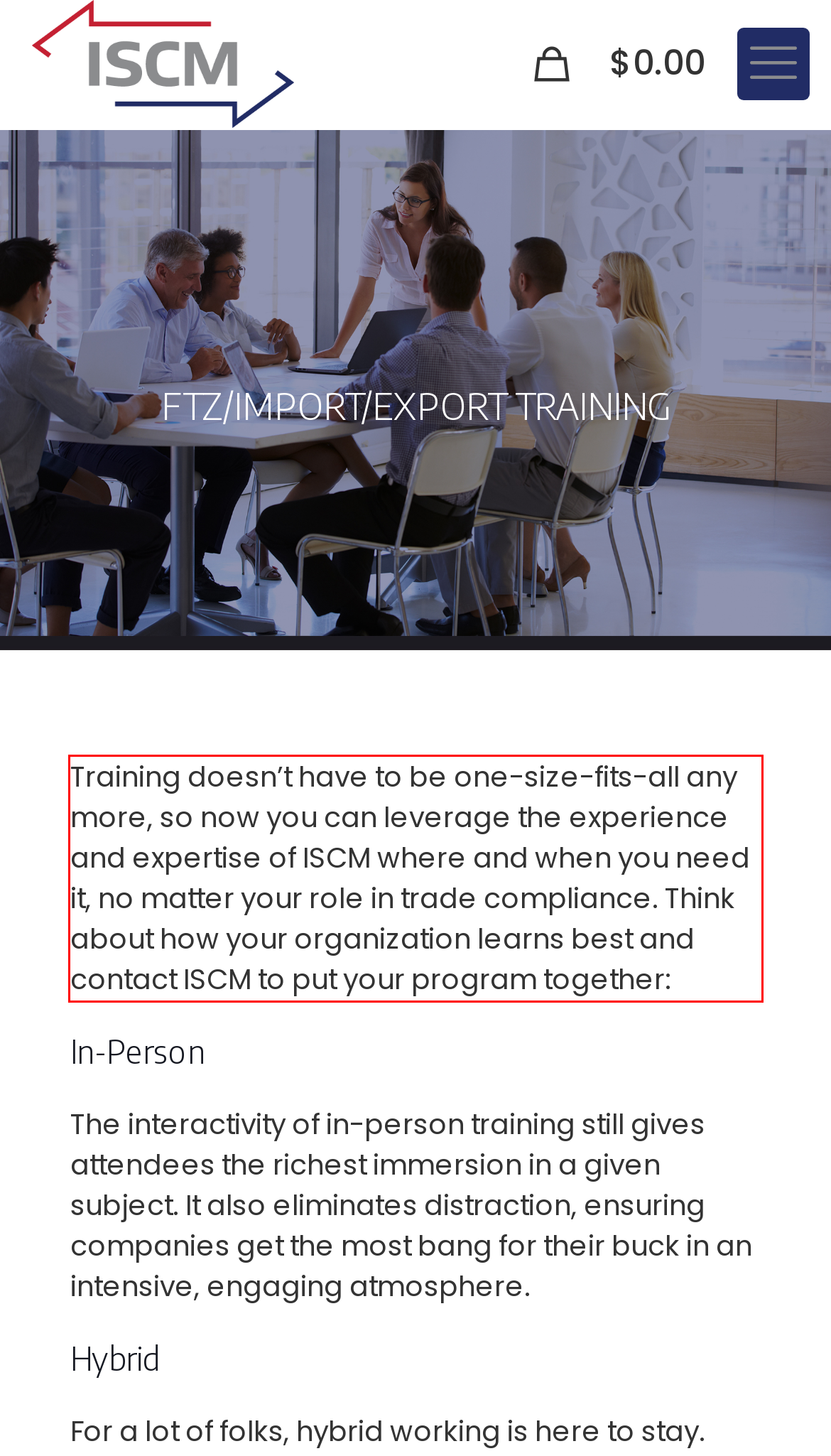You have a webpage screenshot with a red rectangle surrounding a UI element. Extract the text content from within this red bounding box.

Training doesn’t have to be one-size-fits-all any more, so now you can leverage the experience and expertise of ISCM where and when you need it, no matter your role in trade compliance. Think about how your organization learns best and contact ISCM to put your program together: